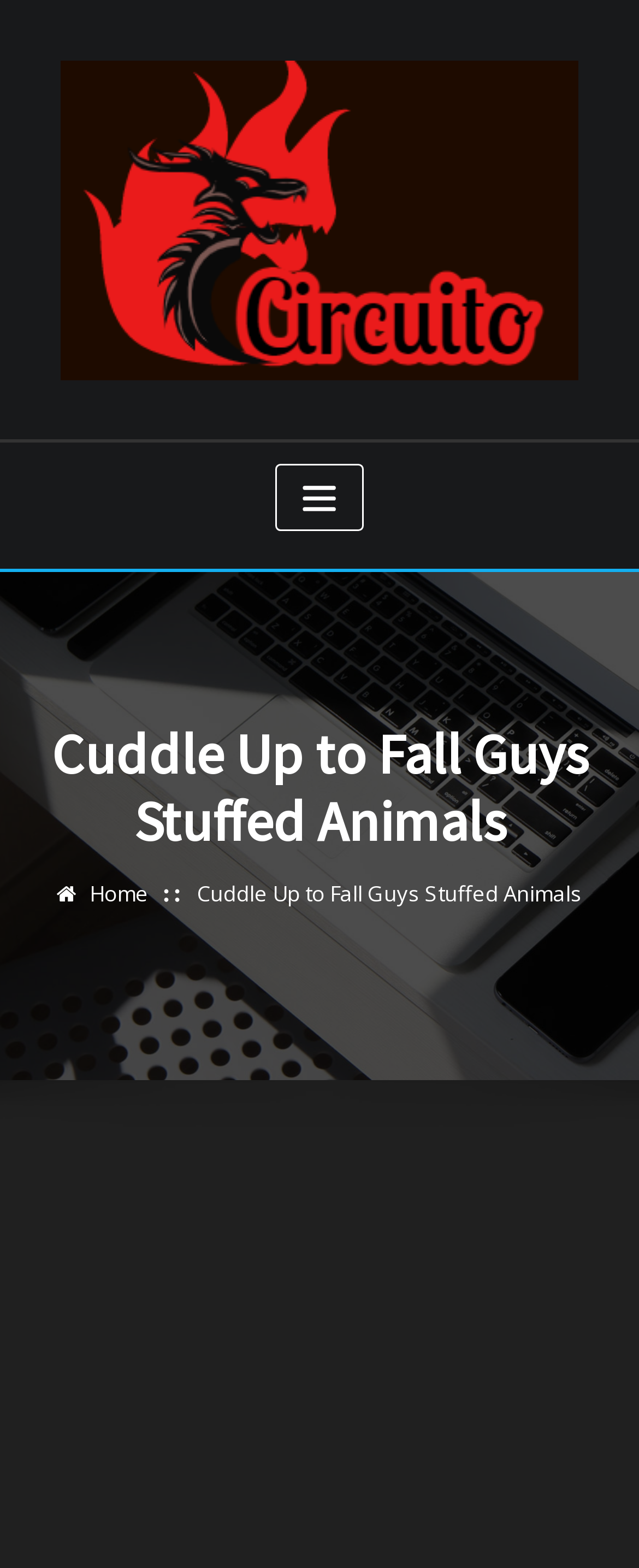From the element description: "aria-label="Toggle navigation"", extract the bounding box coordinates of the UI element. The coordinates should be expressed as four float numbers between 0 and 1, in the order [left, top, right, bottom].

[0.431, 0.296, 0.569, 0.338]